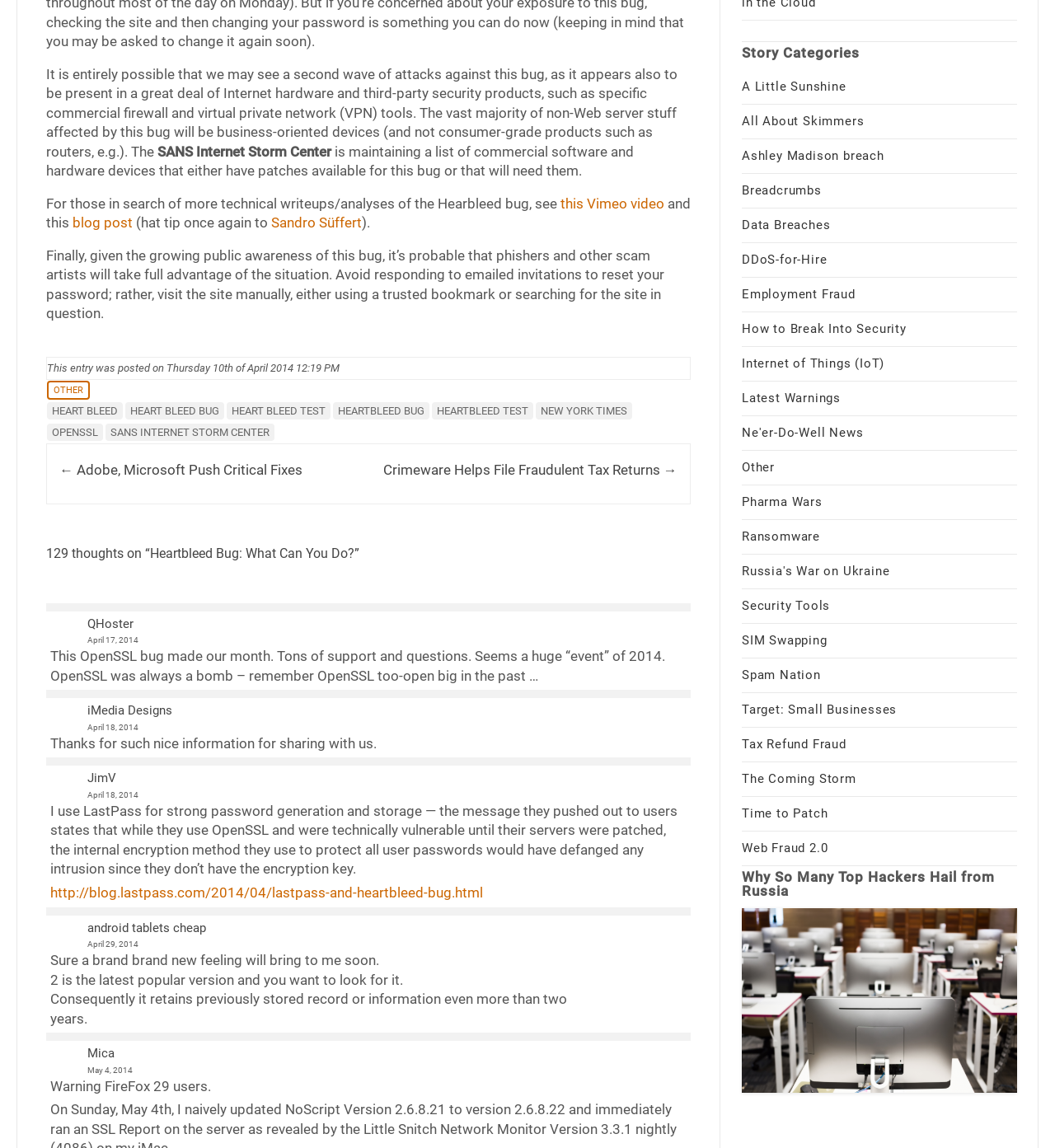Please specify the bounding box coordinates in the format (top-left x, top-left y, bottom-right x, bottom-right y), with values ranging from 0 to 1. Identify the bounding box for the UI component described as follows: Russia's War on Ukraine

[0.703, 0.491, 0.843, 0.504]